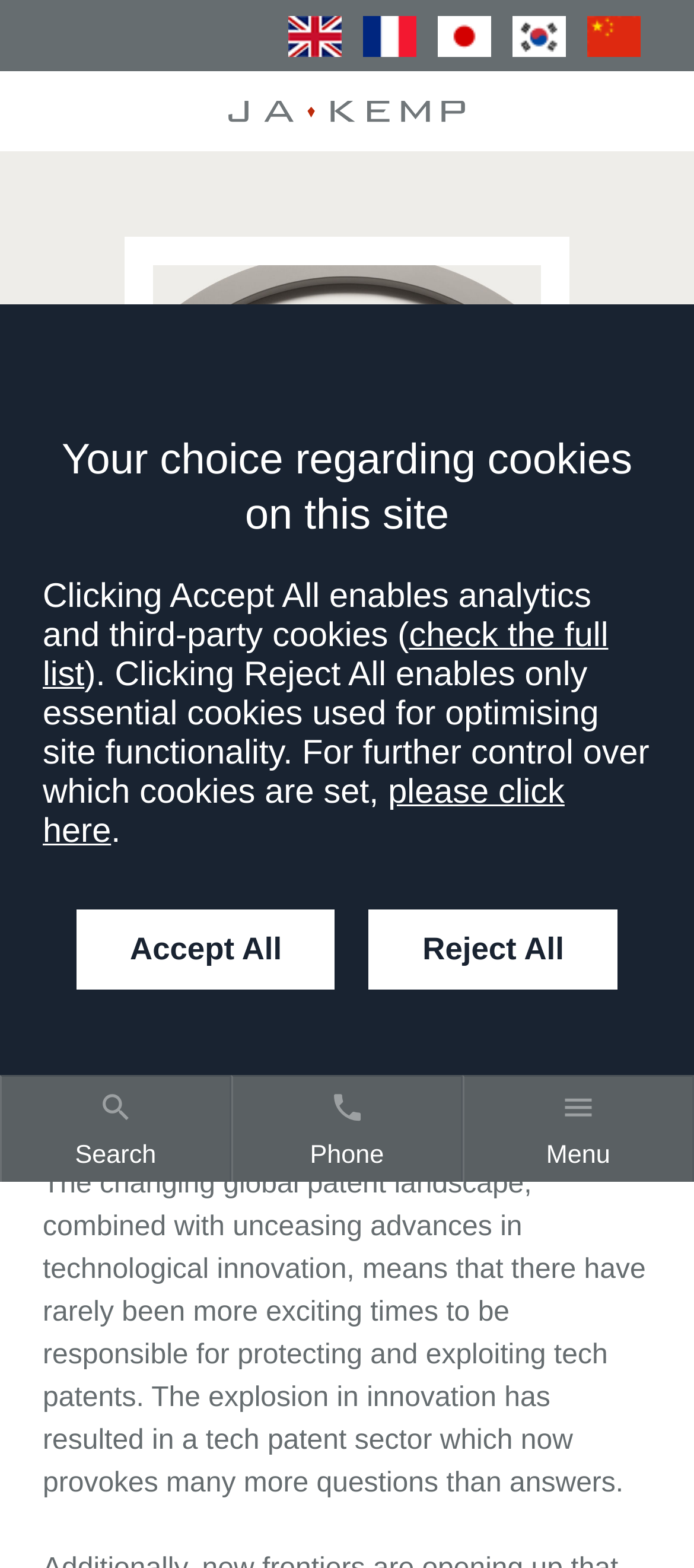Identify and provide the main heading of the webpage.

Tech Patent Network Europe